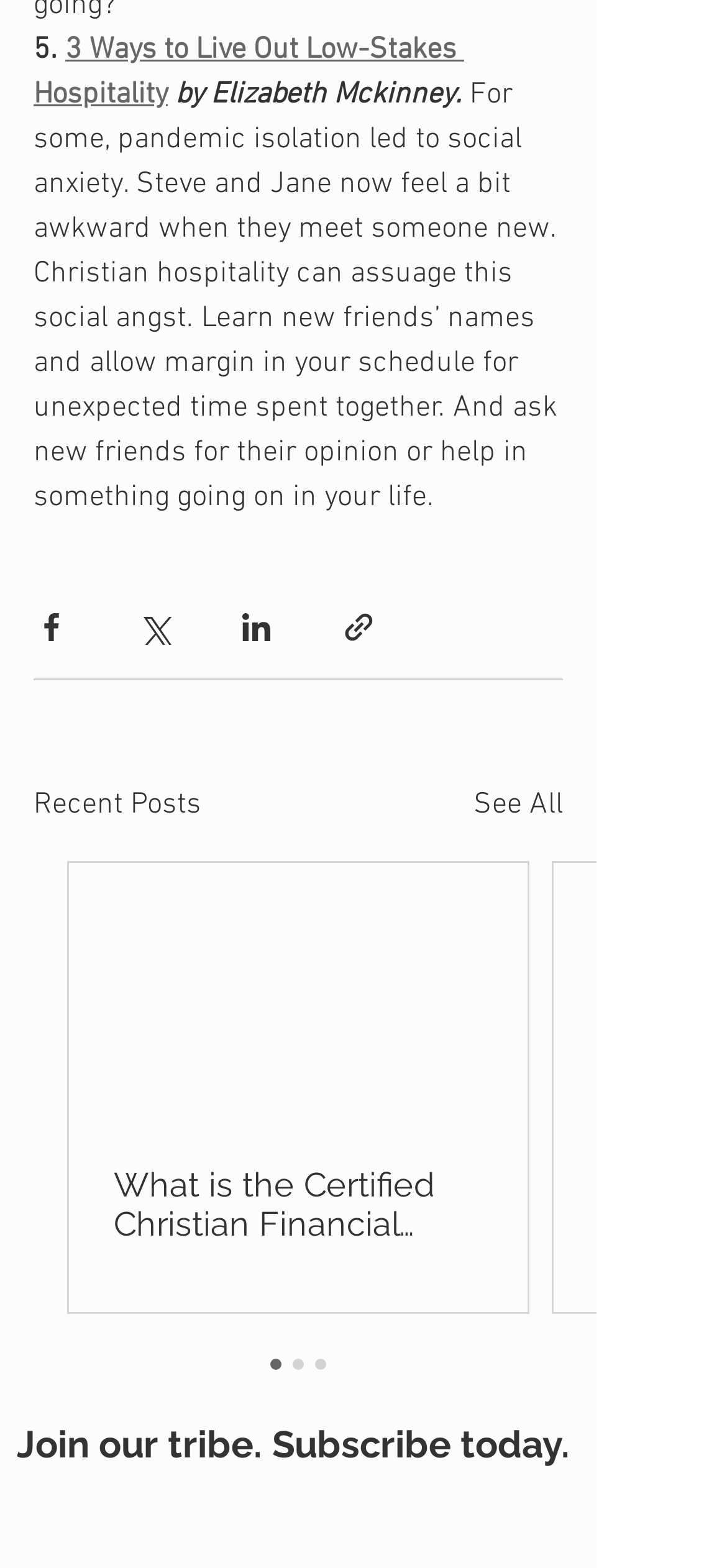Find the bounding box coordinates of the clickable element required to execute the following instruction: "Click the 'Share via Facebook' button". Provide the coordinates as four float numbers between 0 and 1, i.e., [left, top, right, bottom].

[0.046, 0.389, 0.095, 0.411]